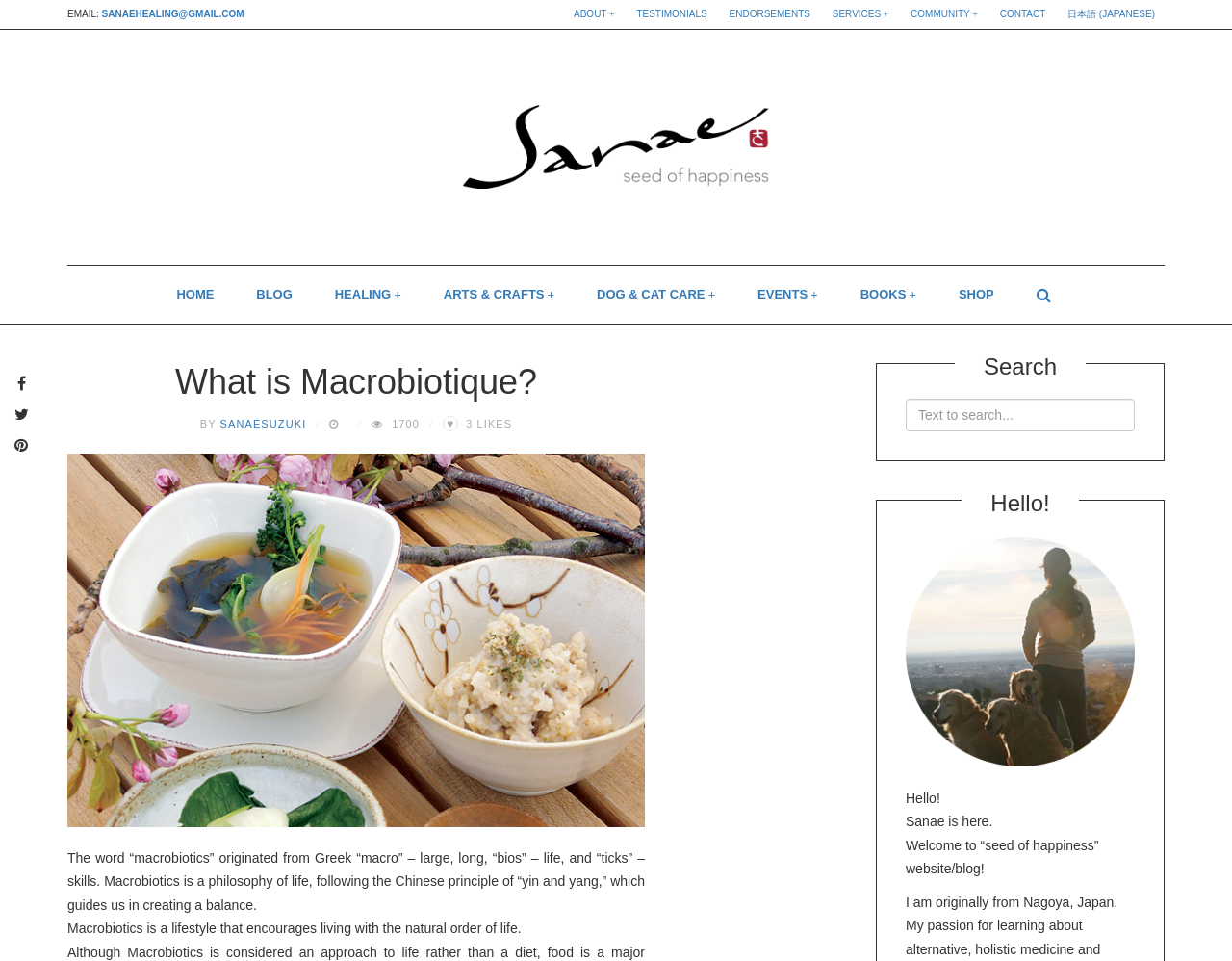Generate a comprehensive description of the webpage content.

The webpage is about Macrobiotique, a philosophy of life that aims to create balance in one's life. At the top left corner, there is an email address "SANAEHEALING@GMAIL.COM" next to the label "EMAIL:". 

Below the email address, there is a navigation menu with links to "ABOUT +", "TESTIMONIALS", "ENDORSEMENTS", "SERVICES +", "COMMUNITY +", "CONTACT", and "日本語 (JAPANESE)". 

To the right of the navigation menu, there is a logo or icon, represented by a link with no text. 

Further down, there is a main navigation menu with links to "HOME", "BLOG", "HEALING +", "ARTS & CRAFTS +", "DOG & CAT CARE +", "EVENTS +", "BOOKS +", "SHOP", and a social media icon. 

Below the main navigation menu, there is a section with a heading "What is Macrobiotique?" followed by a subheading "BY SANAESUZUKI" and a brief description of the philosophy. The description explains that macrobiotics is a lifestyle that encourages living with the natural order of life, following the Chinese principle of "yin and yang". 

To the right of this section, there is a search bar with a heading "Search" and a label "Search for:". 

Below the search bar, there is a section with a heading "Hello!" followed by a brief introduction to the website's author, Sanae, who is from Nagoya, Japan.